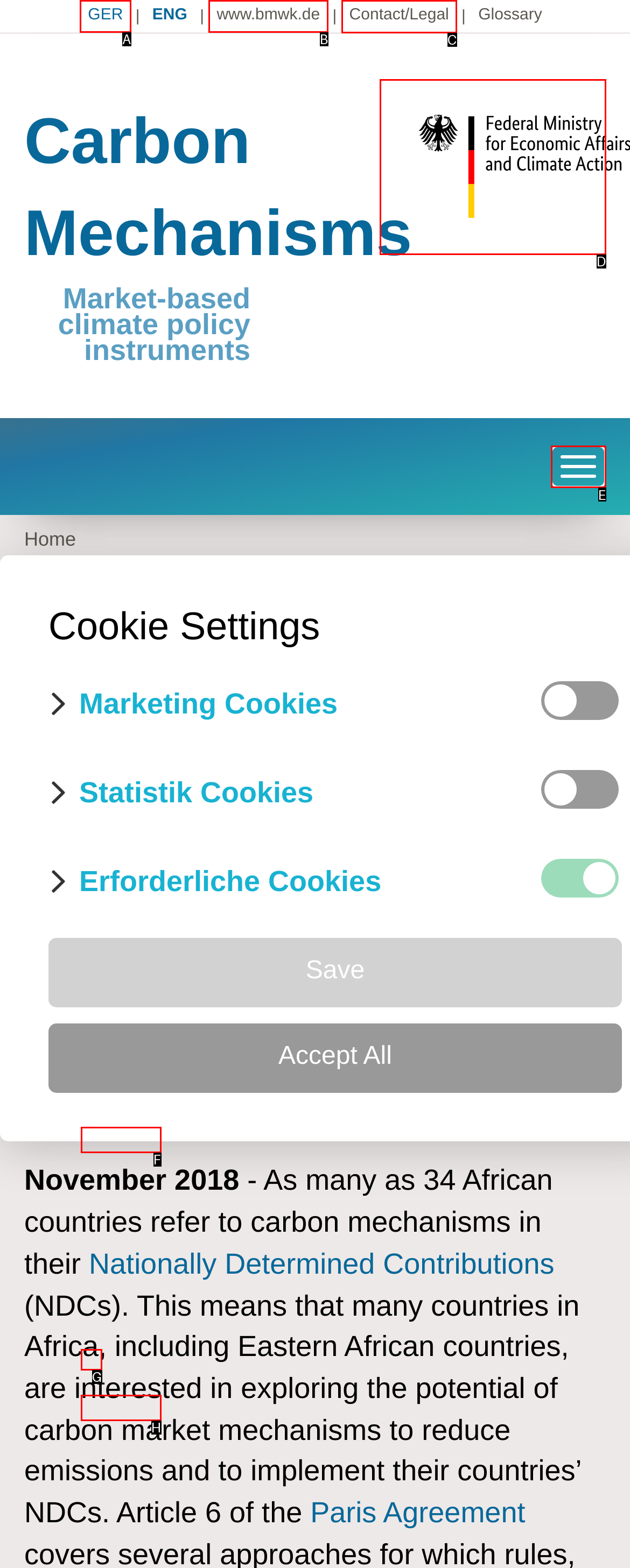Select the correct UI element to click for this task: Go to the Contact/Legal page.
Answer using the letter from the provided options.

C